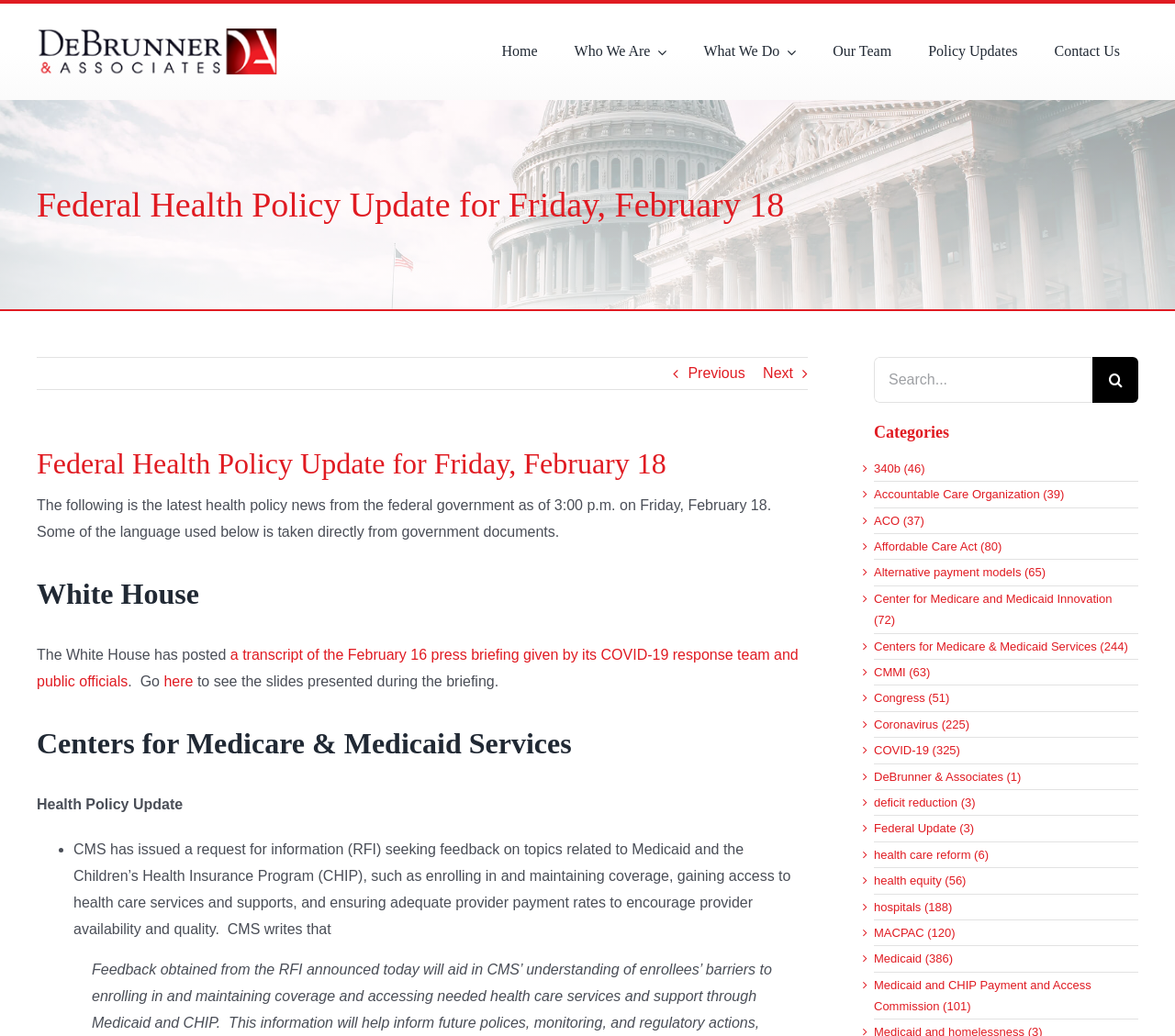How many links are under the 'Centers for Medicare & Medicaid Services' heading?
Please answer the question as detailed as possible.

Under the heading 'Centers for Medicare & Medicaid Services', there is one link, which is 'CMS has issued a request for information (RFI) seeking feedback on topics related to Medicaid and the Children’s Health Insurance Program (CHIP)...'.